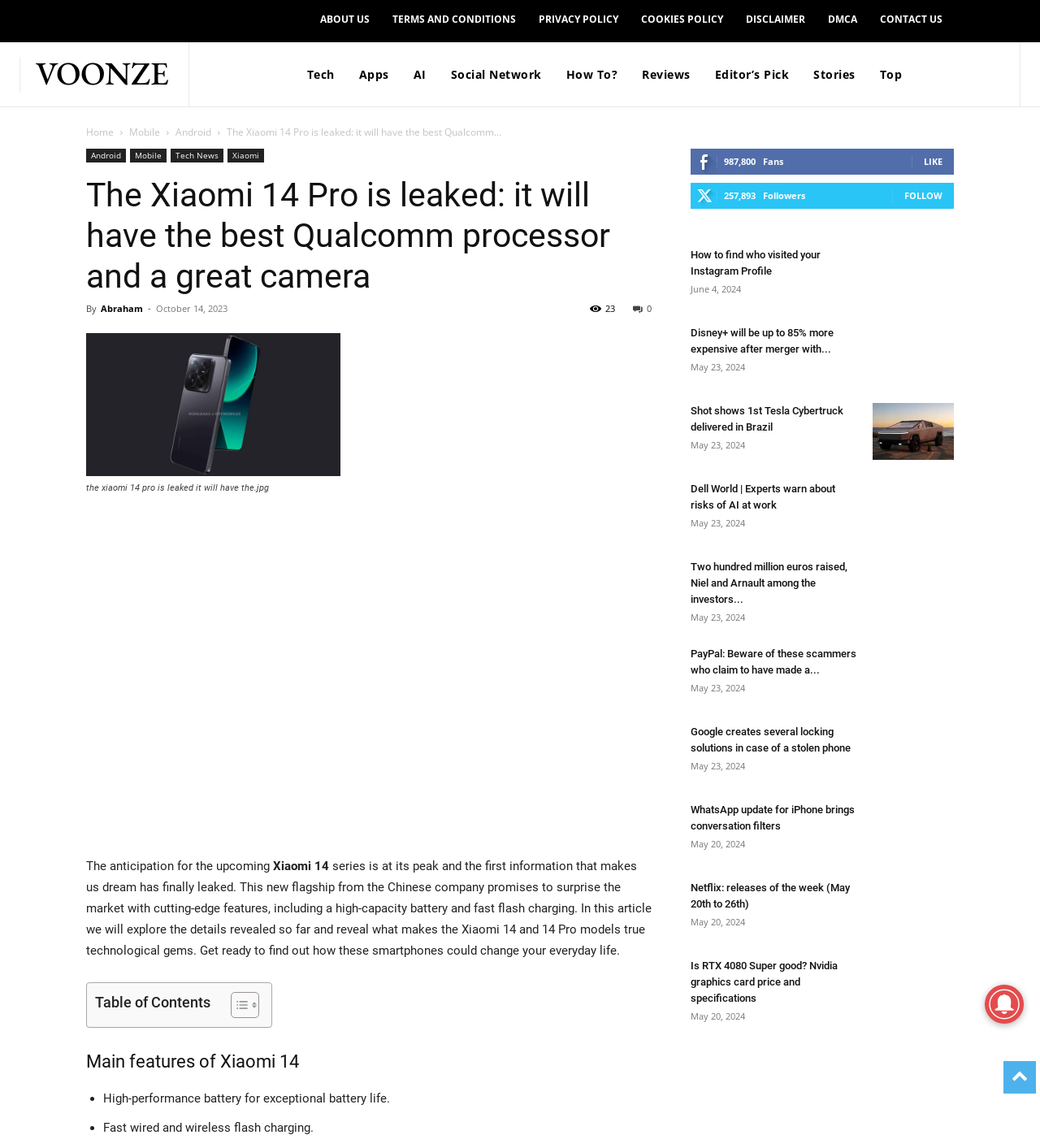Respond with a single word or short phrase to the following question: 
What is the brand of the leaked flagship?

Xiaomi